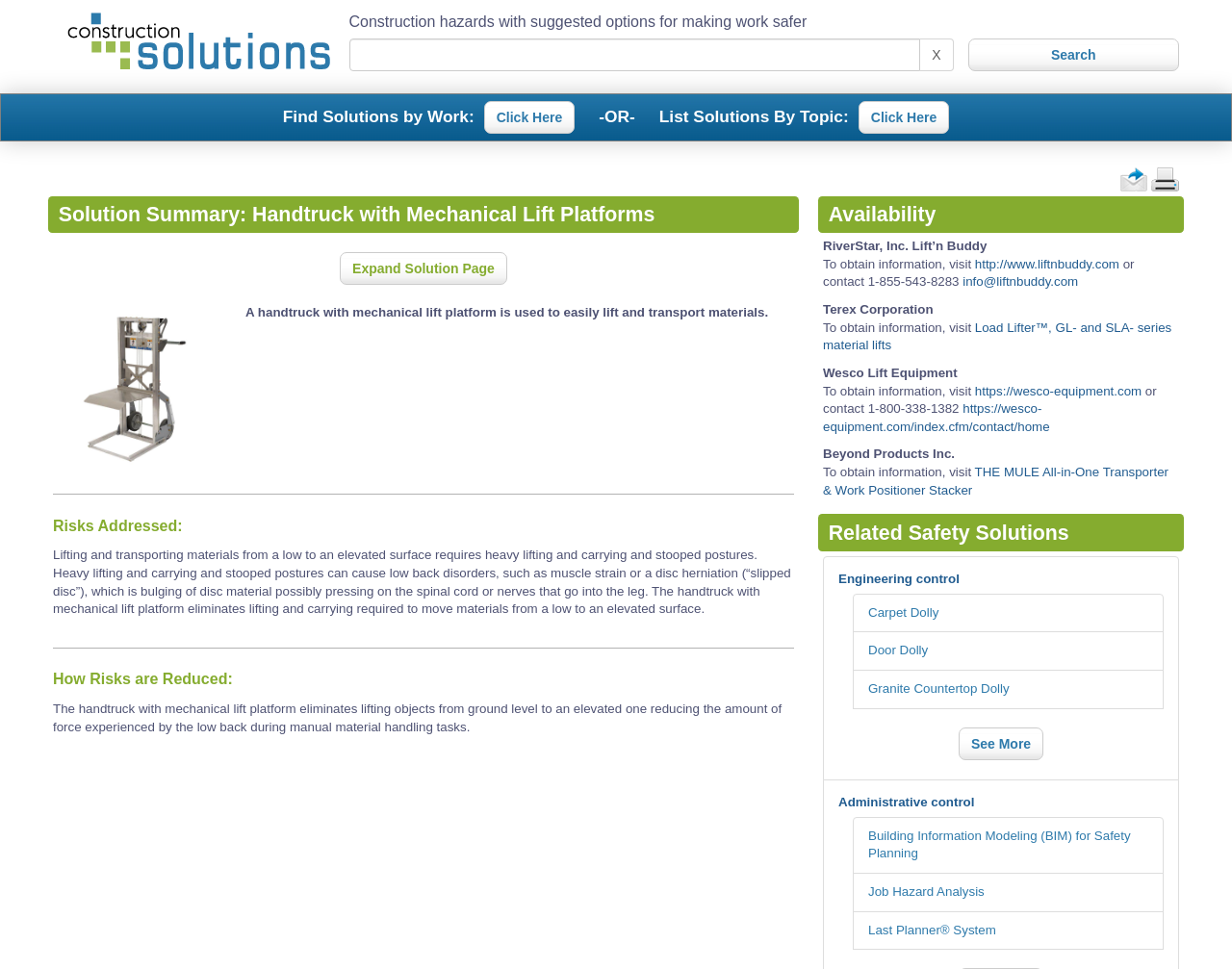What is the solution summary about?
Look at the image and answer the question using a single word or phrase.

Handtruck with Mechanical Lift Platforms